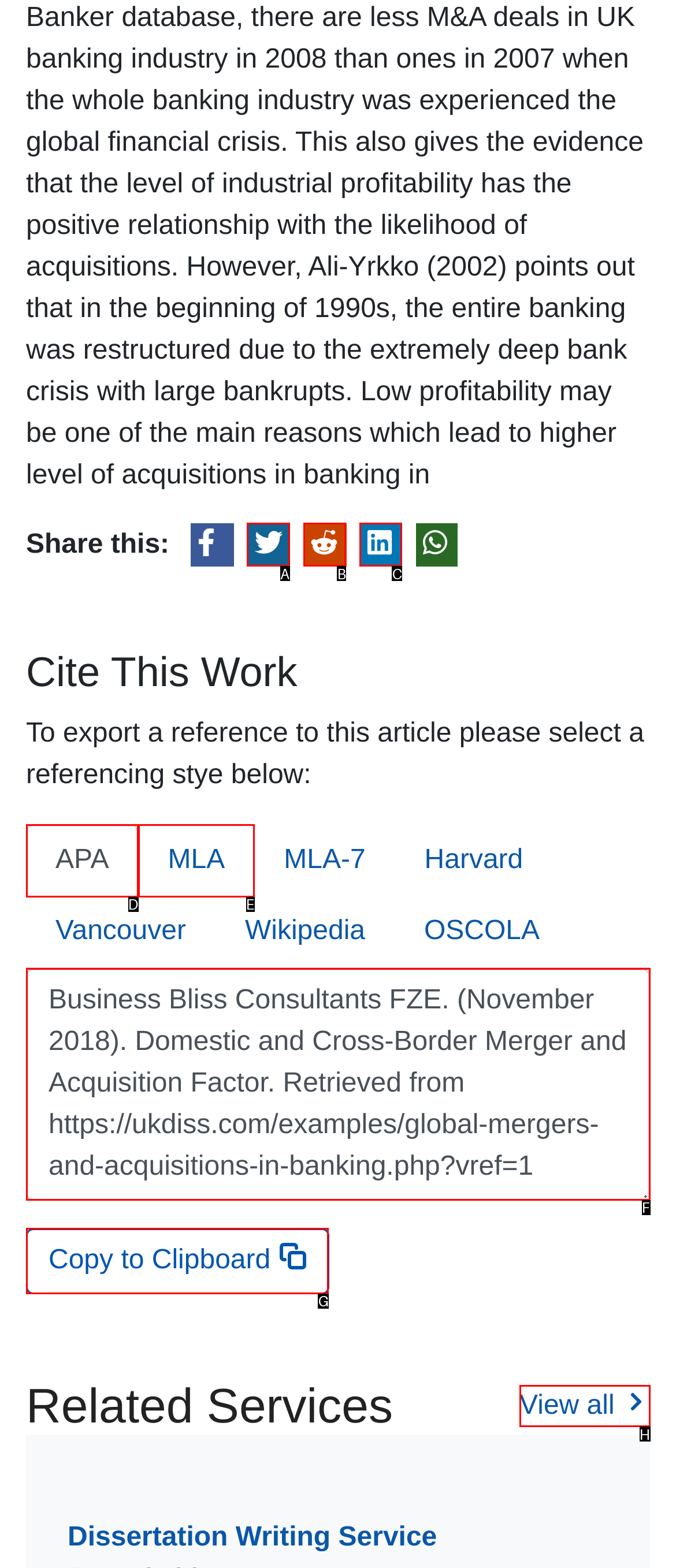Pick the option that corresponds to: MLA
Provide the letter of the correct choice.

E